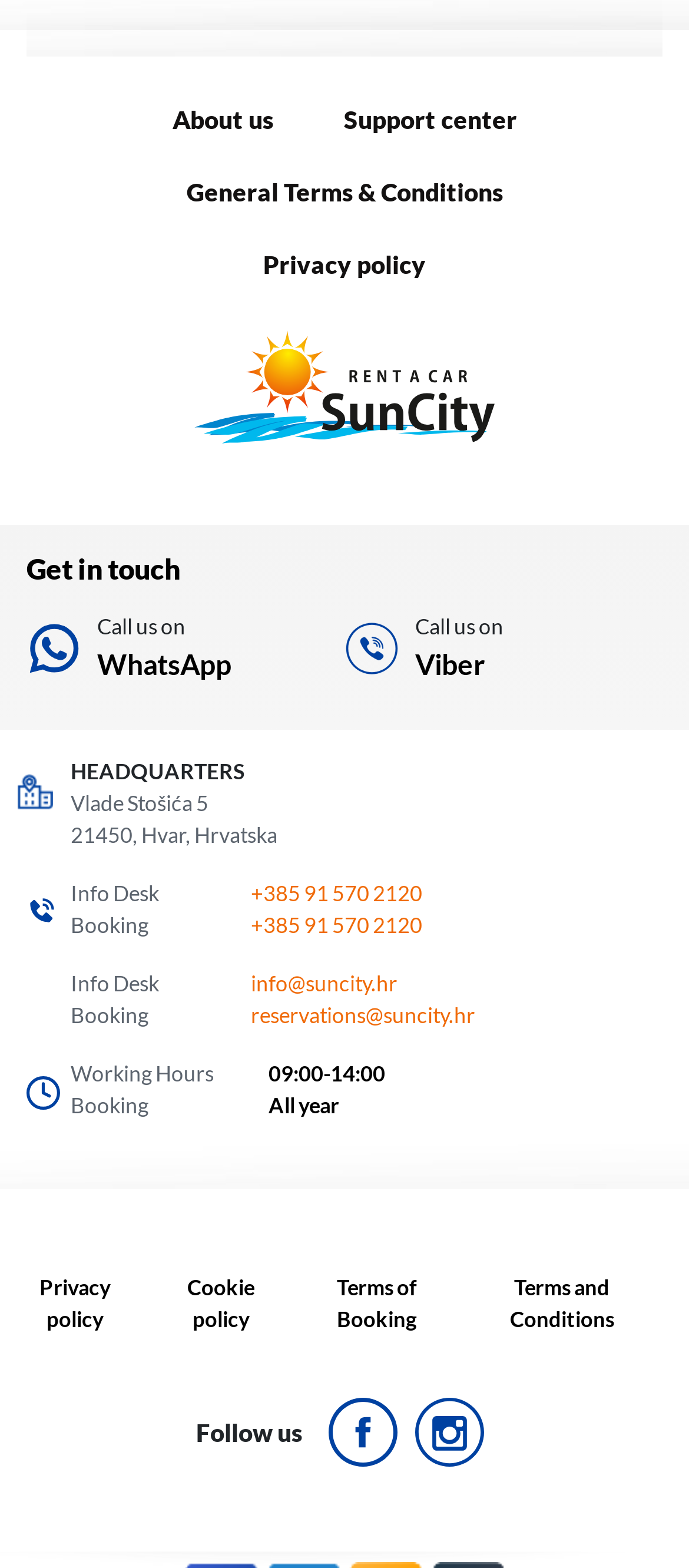Please determine the bounding box coordinates of the element to click on in order to accomplish the following task: "Click on LOGO". Ensure the coordinates are four float numbers ranging from 0 to 1, i.e., [left, top, right, bottom].

[0.282, 0.209, 0.718, 0.284]